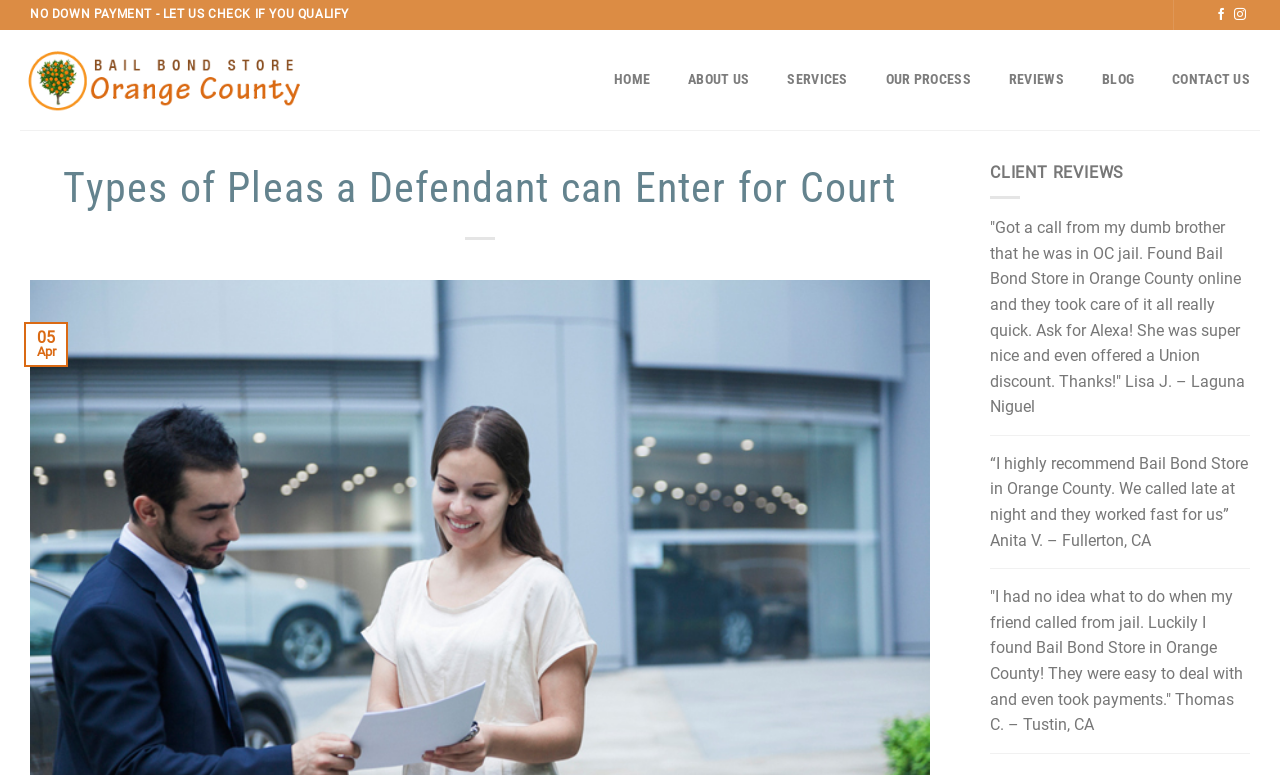Specify the bounding box coordinates of the element's area that should be clicked to execute the given instruction: "Click on the 'orange county bail bonds' link". The coordinates should be four float numbers between 0 and 1, i.e., [left, top, right, bottom].

[0.023, 0.735, 0.727, 0.759]